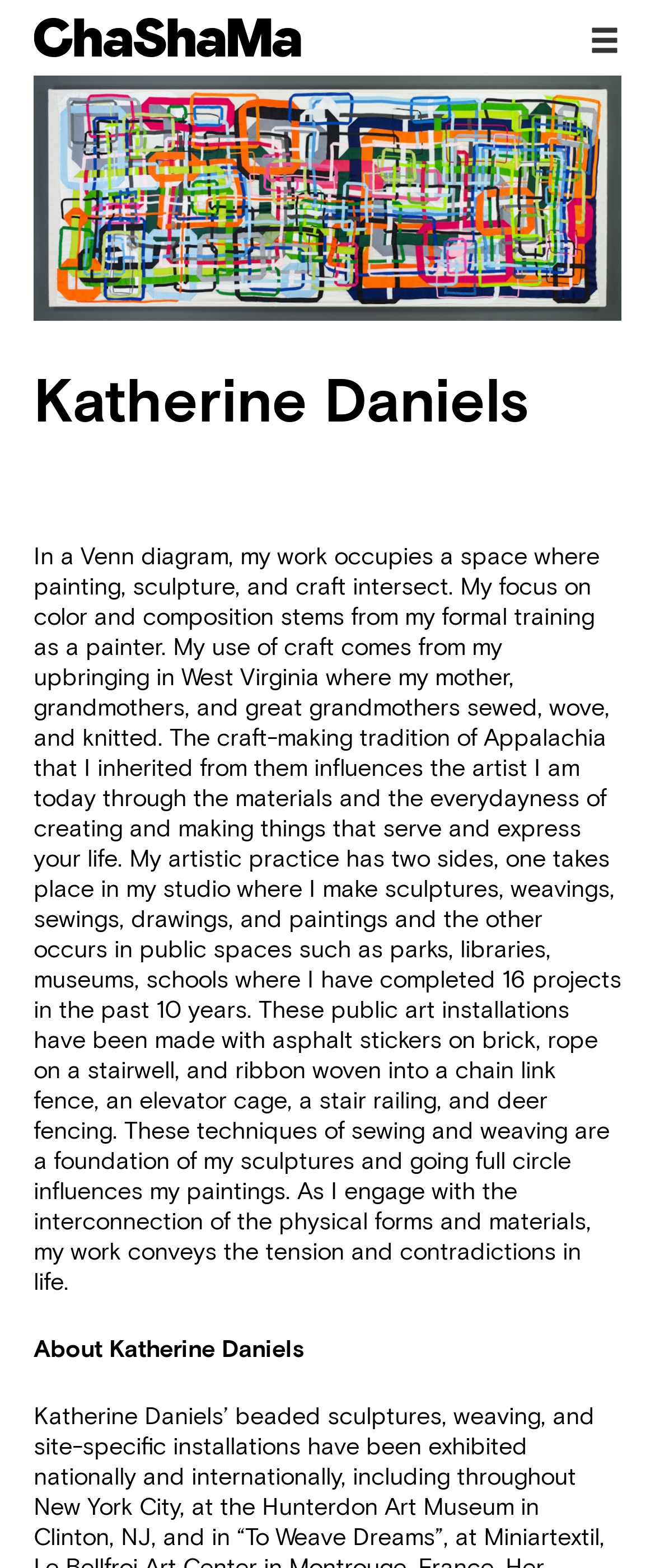What is the number of public art installations completed by the artist?
Please provide a detailed and thorough answer to the question.

The artist mentions in the StaticText element that they have completed 16 projects in public spaces such as parks, libraries, museums, and schools over the past 10 years.